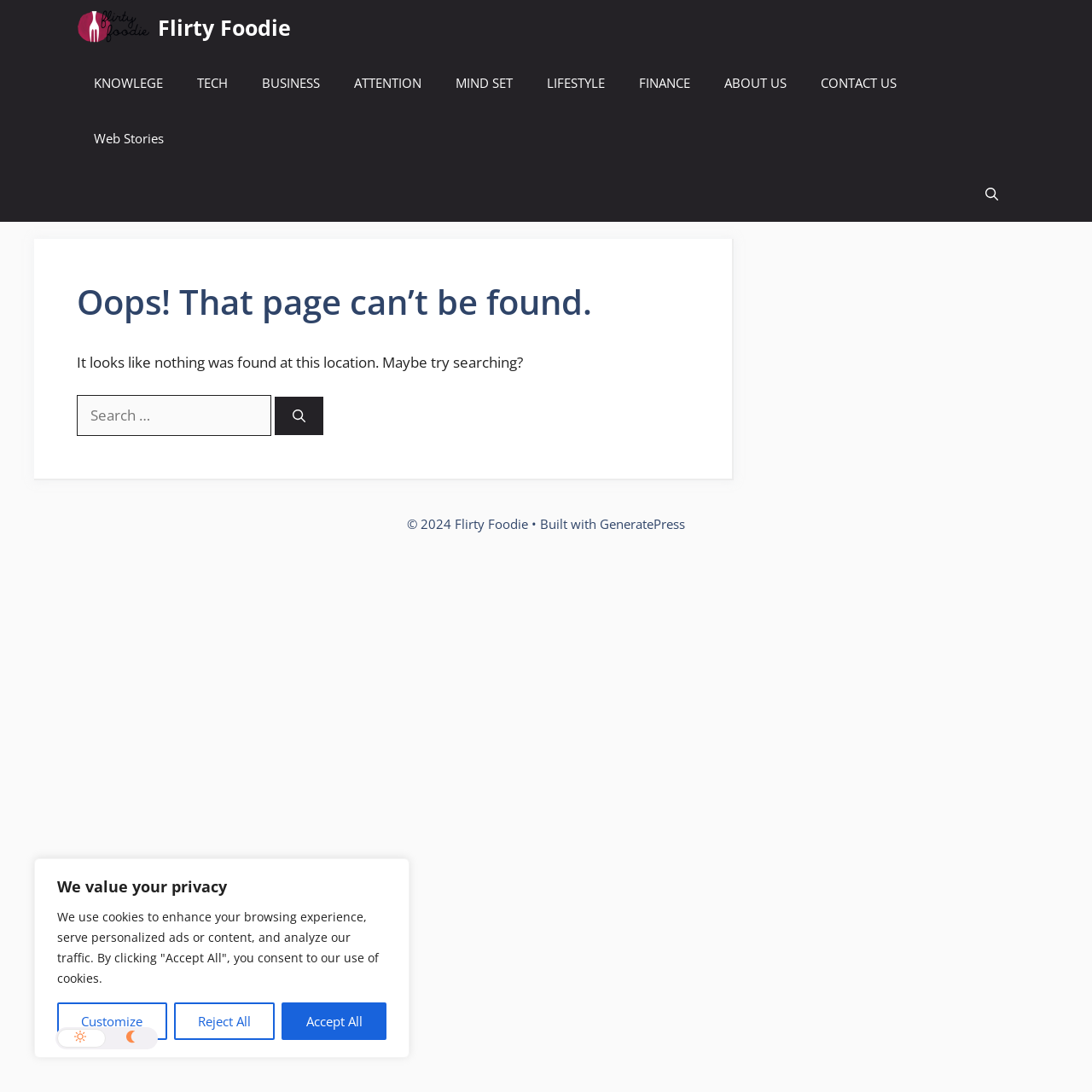Can you pinpoint the bounding box coordinates for the clickable element required for this instruction: "Click on KNOWLEGE"? The coordinates should be four float numbers between 0 and 1, i.e., [left, top, right, bottom].

[0.07, 0.051, 0.165, 0.102]